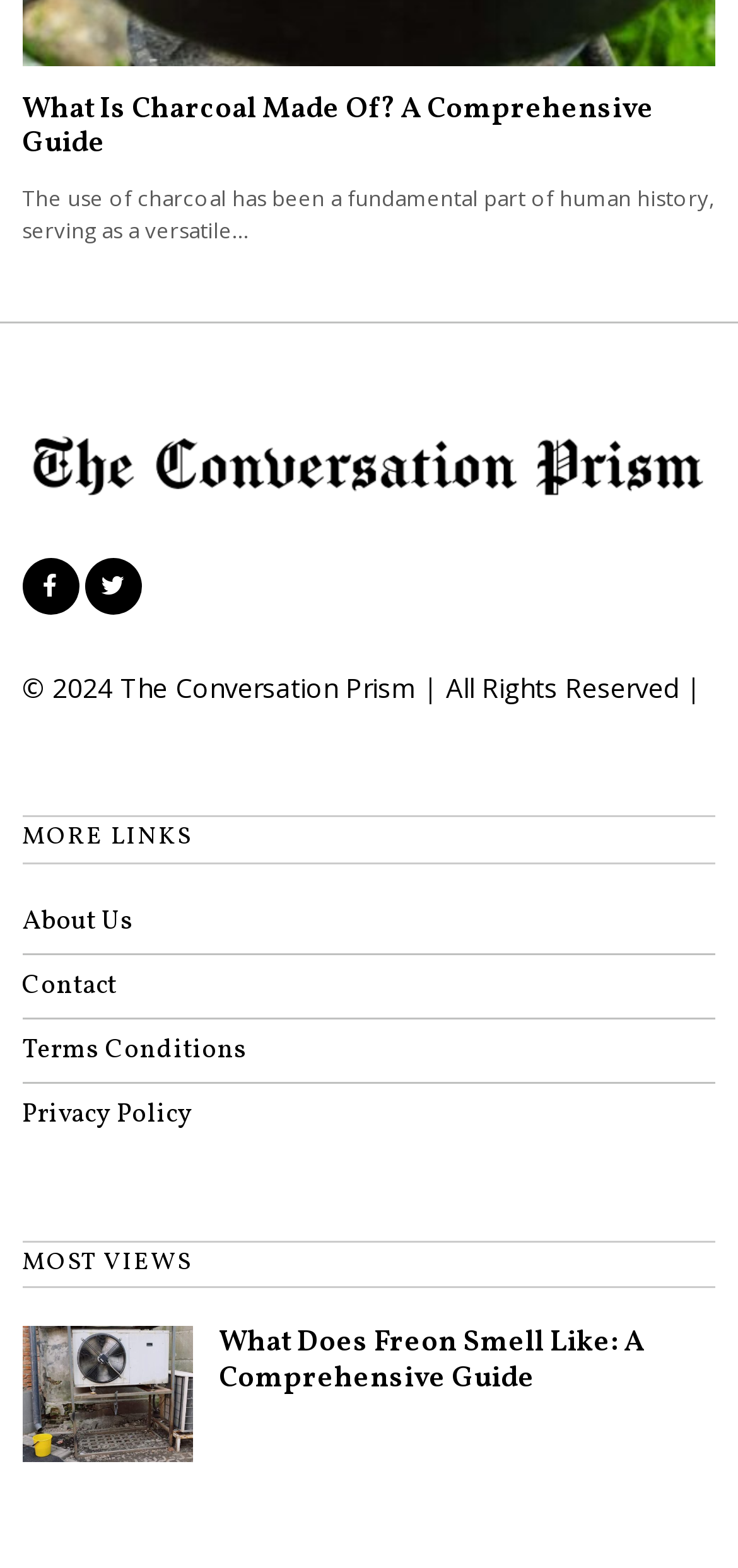Please identify the coordinates of the bounding box for the clickable region that will accomplish this instruction: "check the Terms Conditions".

[0.03, 0.658, 0.335, 0.681]